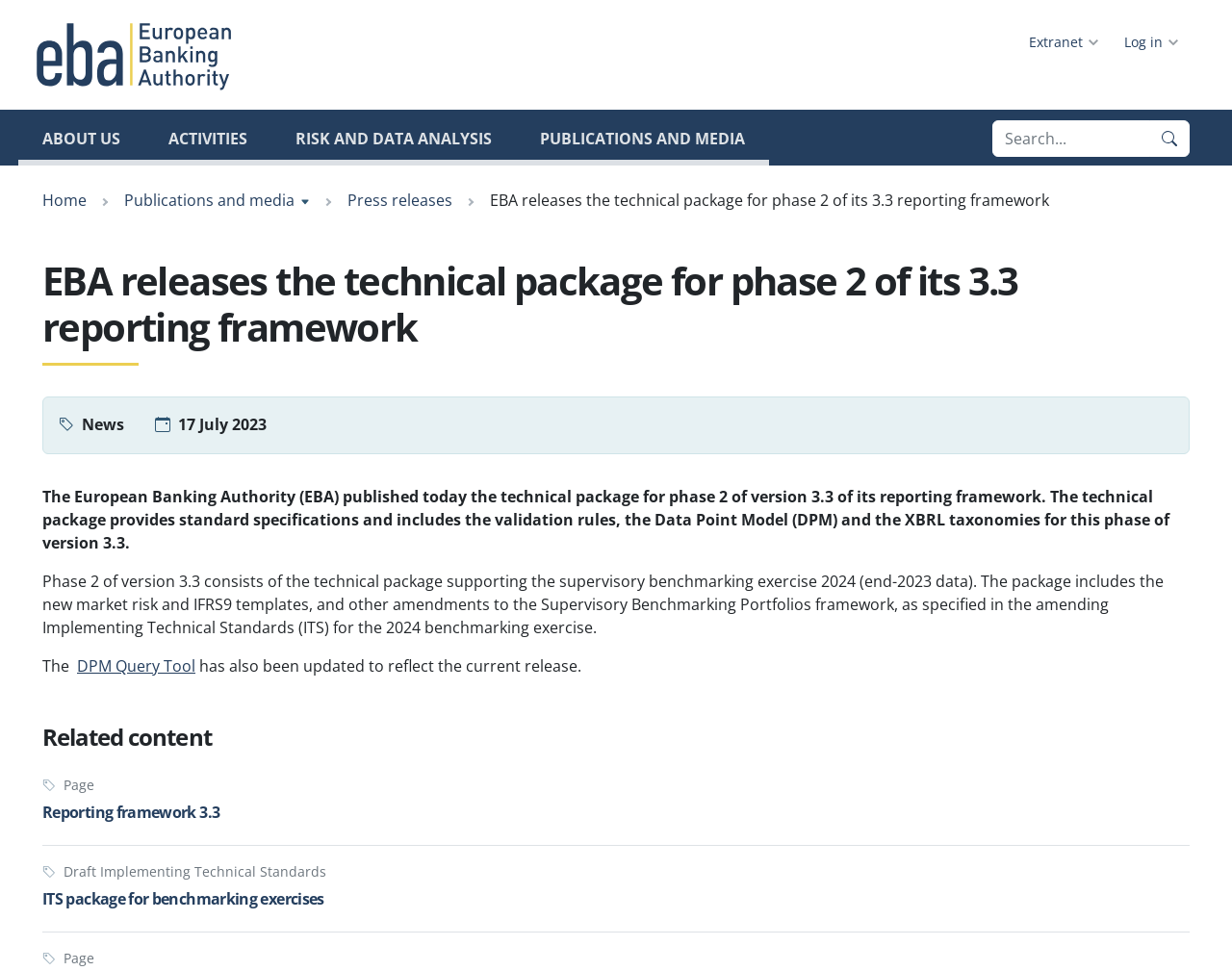Find and indicate the bounding box coordinates of the region you should select to follow the given instruction: "Go to the 'ABOUT US' page".

[0.015, 0.121, 0.117, 0.17]